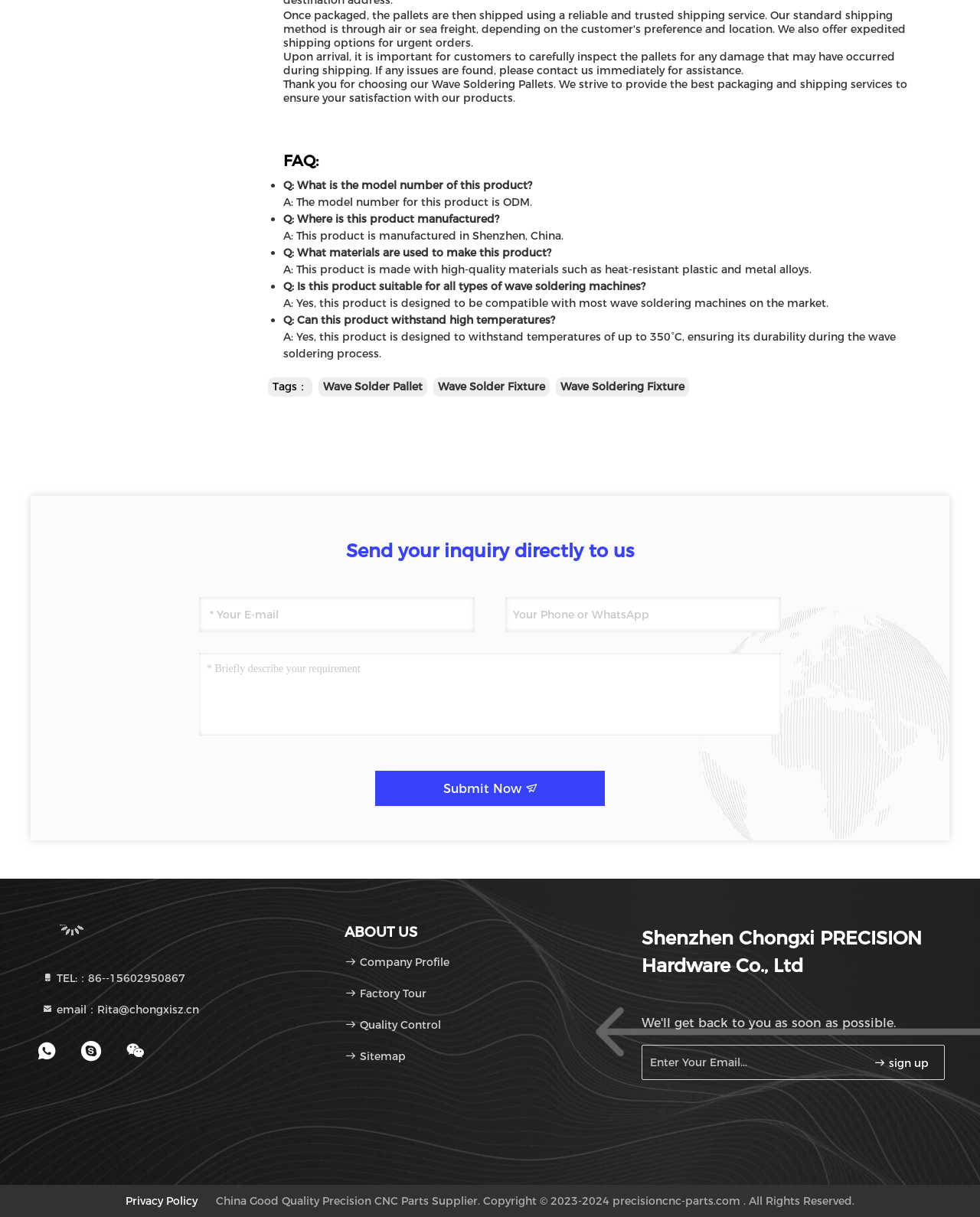What is the purpose of the textbox labeled 'Briefly describe your requirement'?
Provide an in-depth answer to the question, covering all aspects.

The answer can be inferred from the context of the webpage, where the textbox is located next to the 'Send your inquiry directly to us' text, suggesting that it is used to send an inquiry to the company.